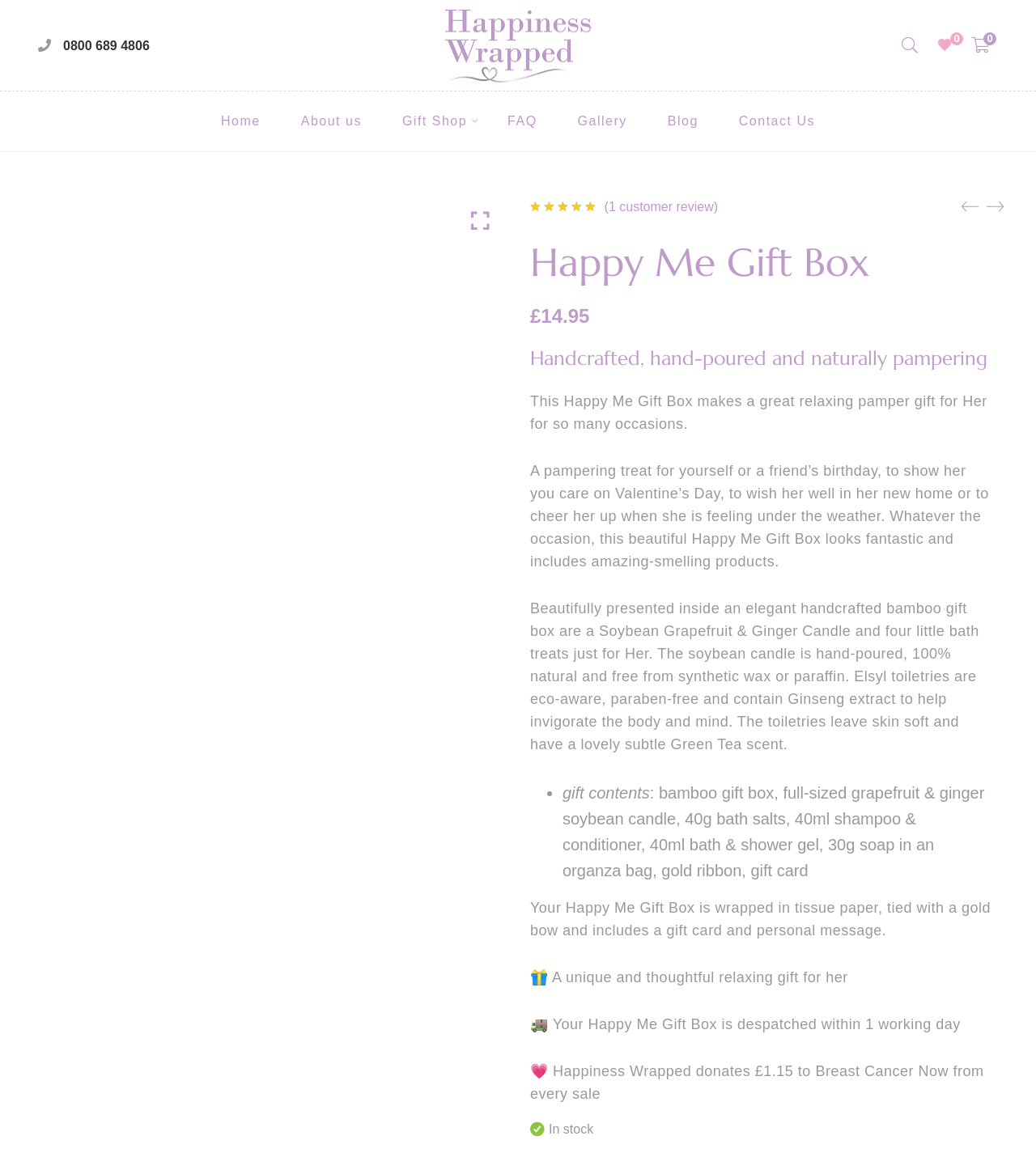Locate the bounding box coordinates of the clickable element to fulfill the following instruction: "Call the customer service". Provide the coordinates as four float numbers between 0 and 1 in the format [left, top, right, bottom].

[0.061, 0.033, 0.144, 0.045]